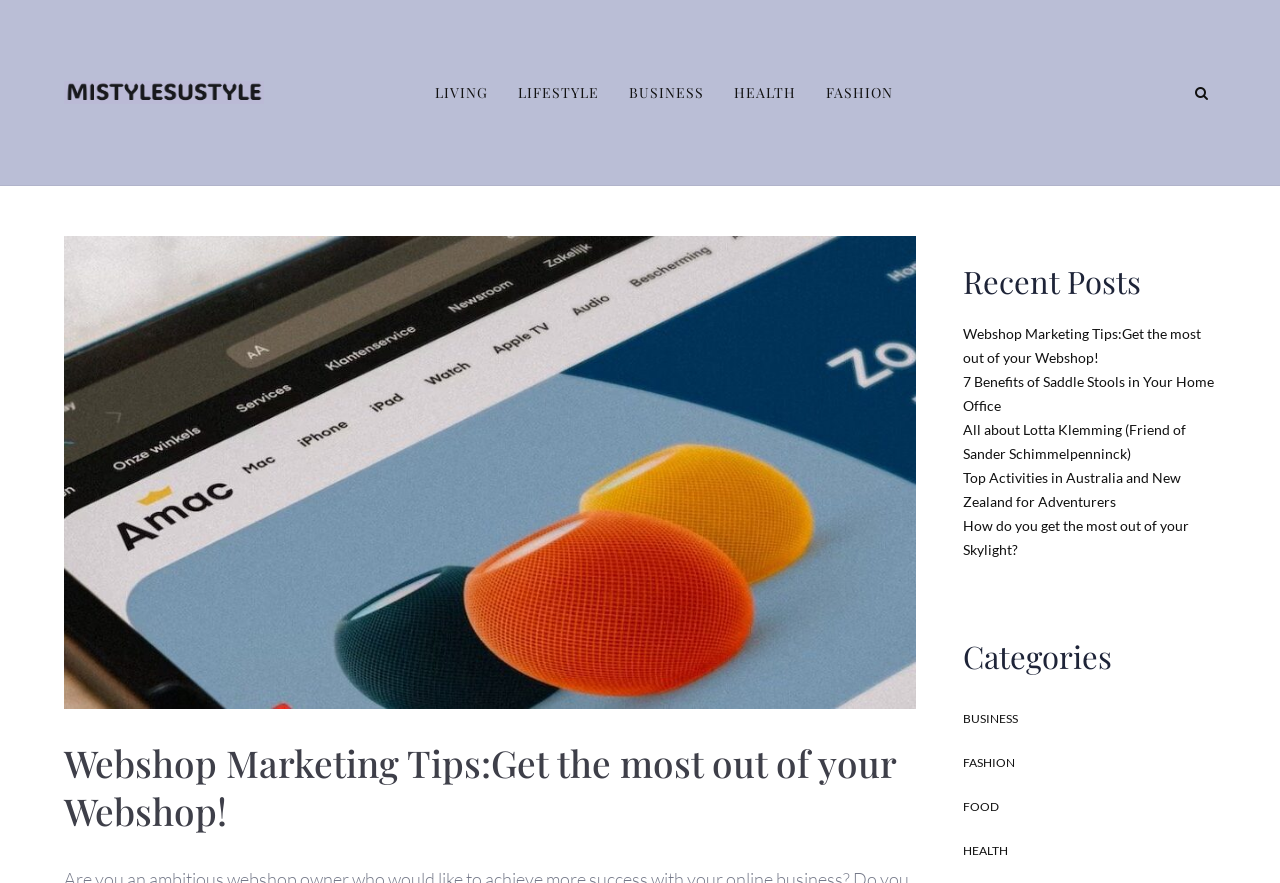Locate the bounding box coordinates of the area to click to fulfill this instruction: "go to LIVING category". The bounding box should be presented as four float numbers between 0 and 1, in the order [left, top, right, bottom].

[0.34, 0.091, 0.381, 0.118]